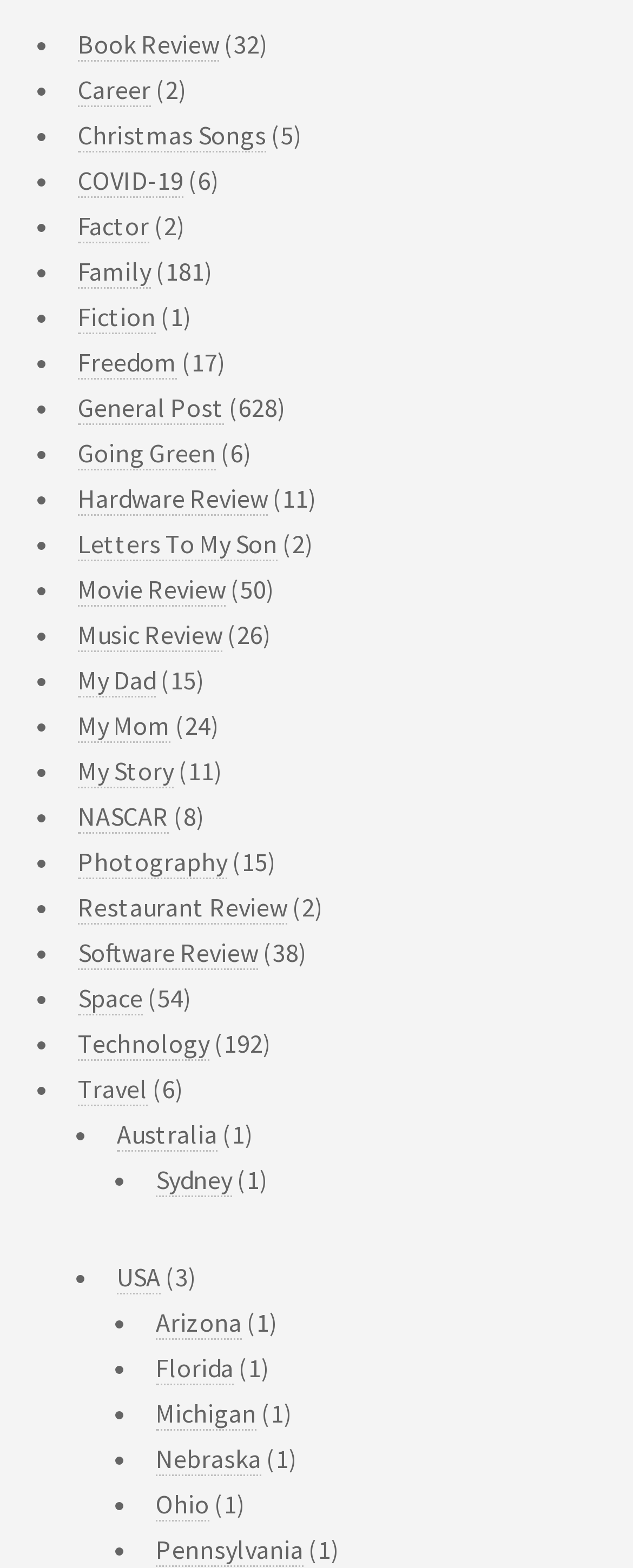Determine the bounding box coordinates for the HTML element mentioned in the following description: "Photography". The coordinates should be a list of four floats ranging from 0 to 1, represented as [left, top, right, bottom].

[0.123, 0.539, 0.359, 0.561]